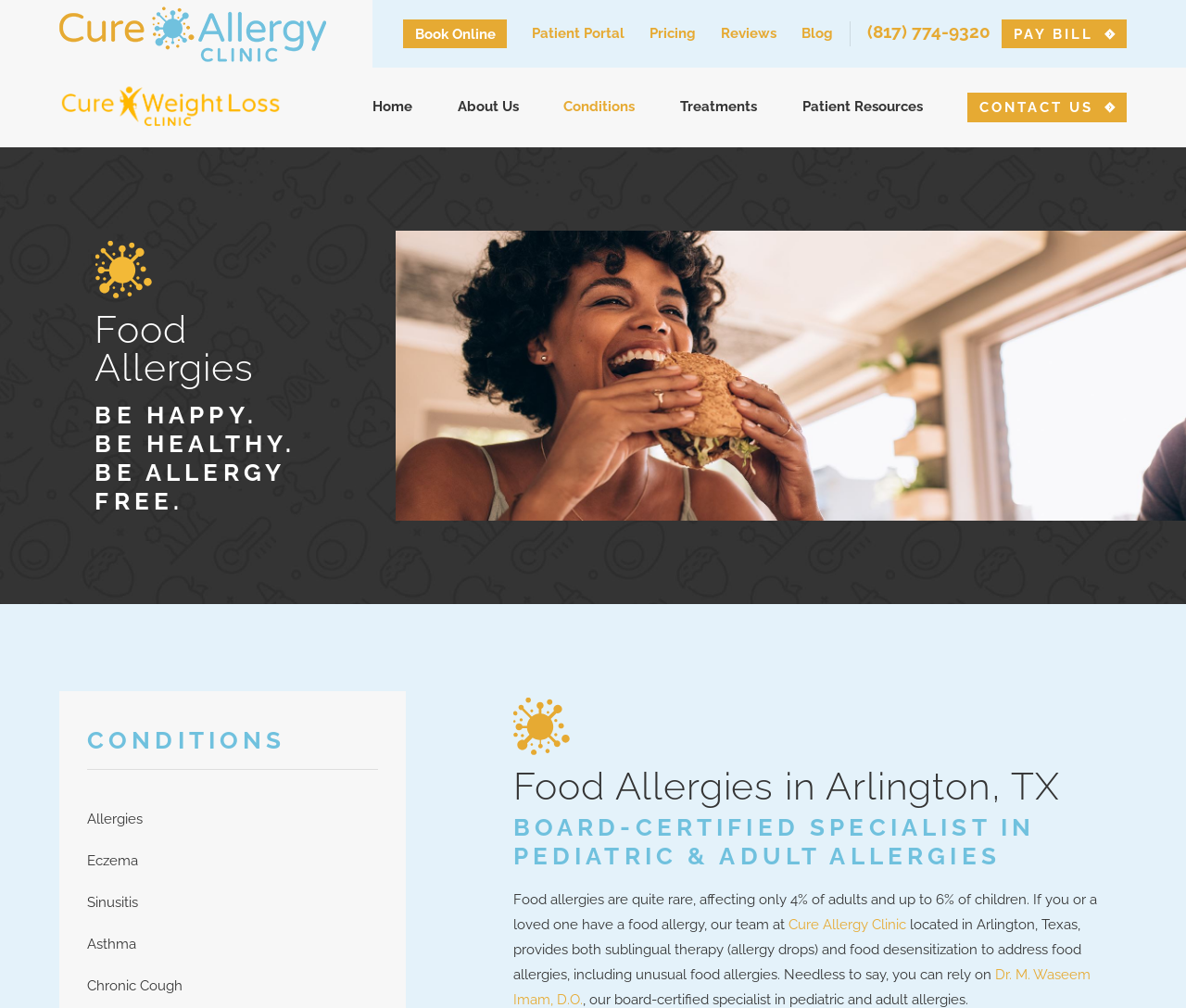What is the name of the clinic?
From the image, respond with a single word or phrase.

Cure Allergy Clinic